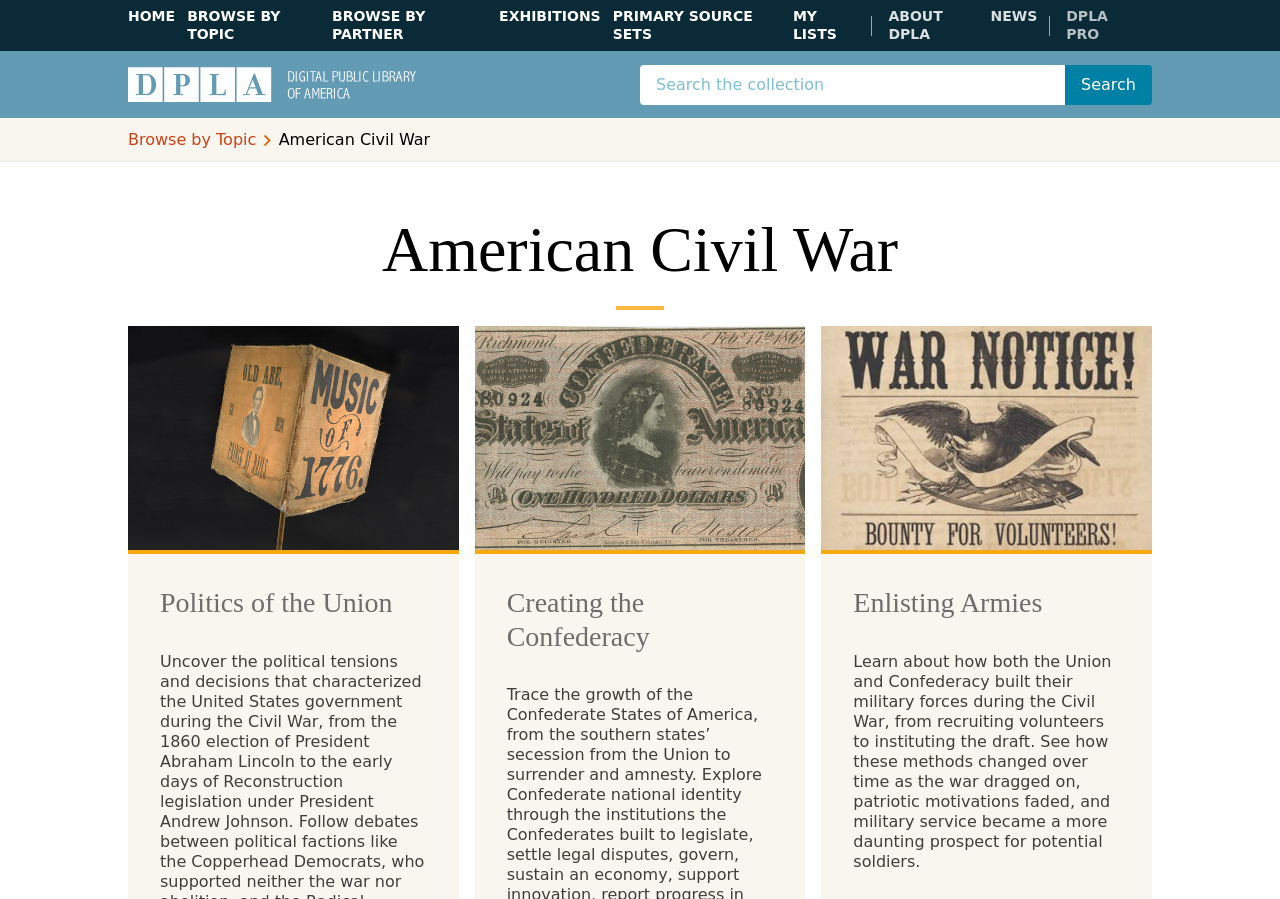Provide a comprehensive description of the webpage.

The webpage is about the Digital Public Library of America, specifically focused on the American Civil War. At the top, there is a navigation menu with 9 links: HOME, BROWSE BY TOPIC, BROWSE BY PARTNER, EXHIBITIONS, PRIMARY SOURCE SETS, MY LISTS, ABOUT DPLA, NEWS, and DPLA PRO. These links are aligned horizontally and take up the top portion of the page.

Below the navigation menu, there is a prominent link to the Home Page, accompanied by an image. To the right of this link, there is a search box with a placeholder text "Search the collection" and a Search button.

The main content of the page is divided into sections, with headings that describe different aspects of the American Civil War. The first heading is "American Civil War", which spans the entire width of the page. Below this heading, there are three subheadings: "Politics of the Union", "Creating the Confederacy", and "Enlisting Armies". These subheadings are arranged vertically, with the first one starting from the left edge of the page and the last one ending at the right edge.

Overall, the webpage has a clean and organized structure, with clear headings and concise text that provides an overview of the American Civil War.